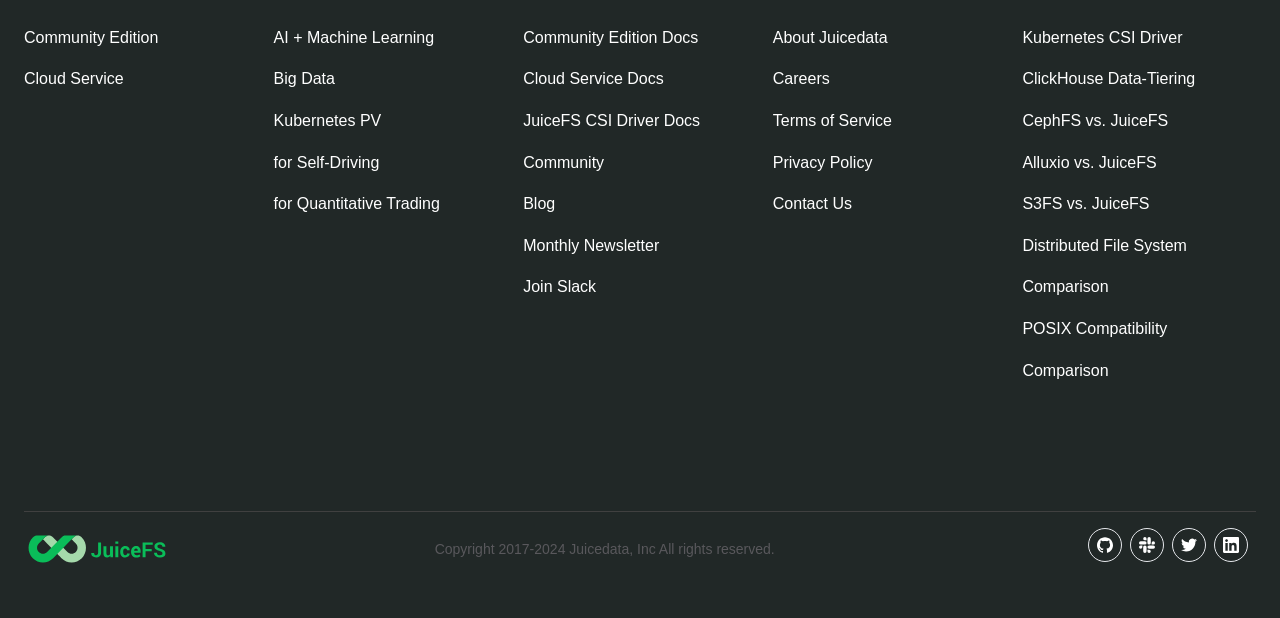Bounding box coordinates are given in the format (top-left x, top-left y, bottom-right x, bottom-right y). All values should be floating point numbers between 0 and 1. Provide the bounding box coordinate for the UI element described as: POSIX Compatibility Comparison

[0.799, 0.518, 0.912, 0.613]